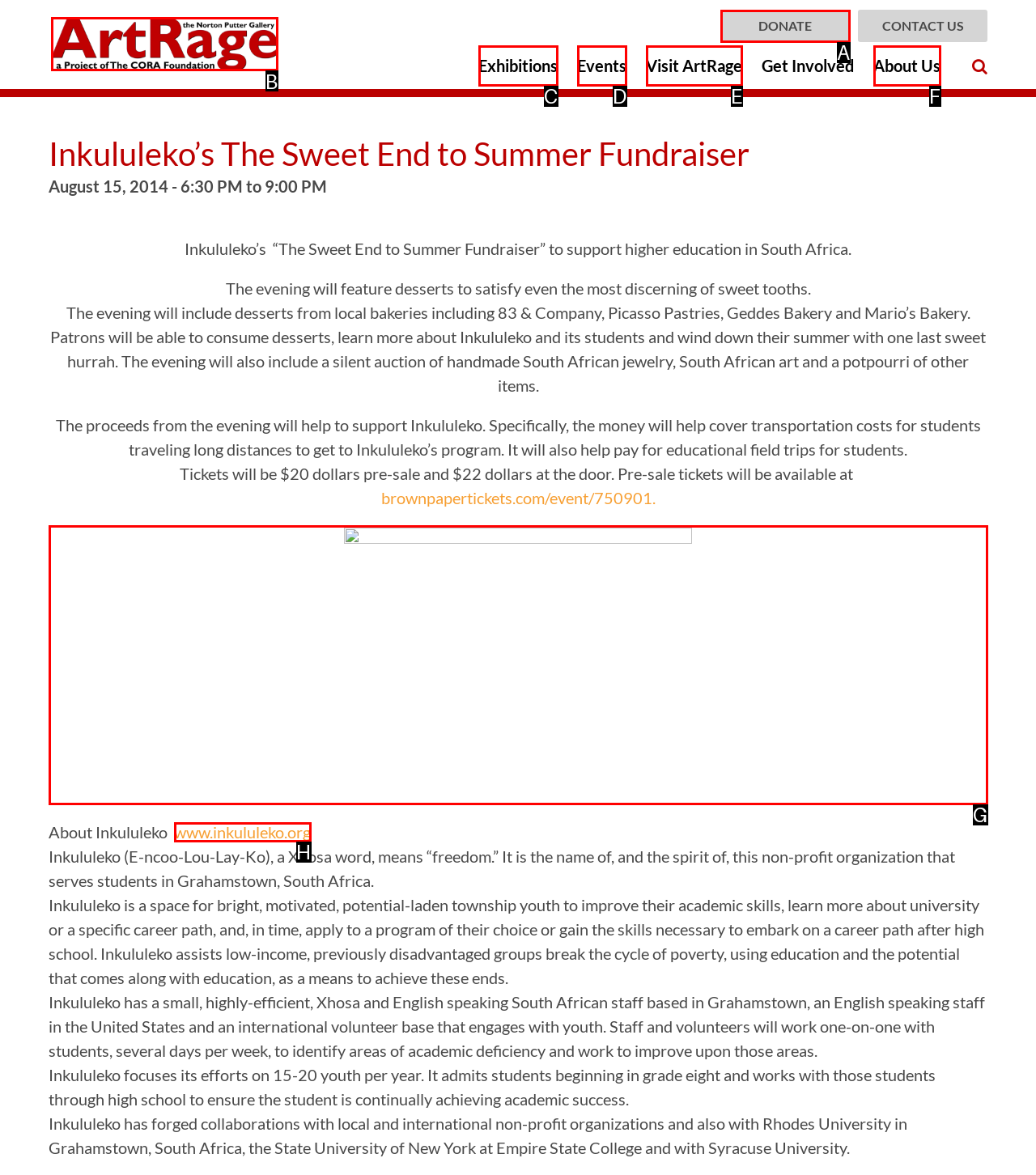Determine the HTML element that best matches this description: Events from the given choices. Respond with the corresponding letter.

D